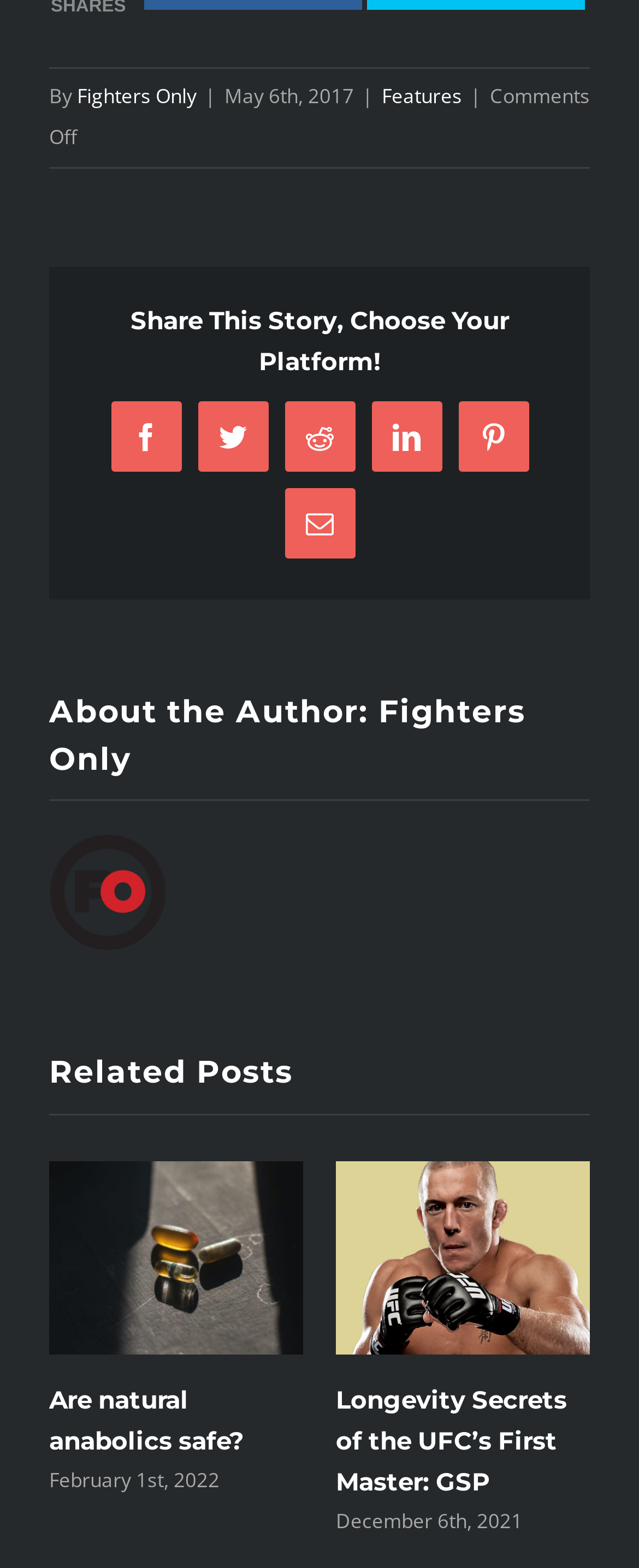How many related posts are available?
We need a detailed and meticulous answer to the question.

The related posts can be found in the section 'Related Posts', where there are two posts listed: 'Islam Makhachev: The New Problem' and 'Use broccoli to break up your fight with anxiety'.